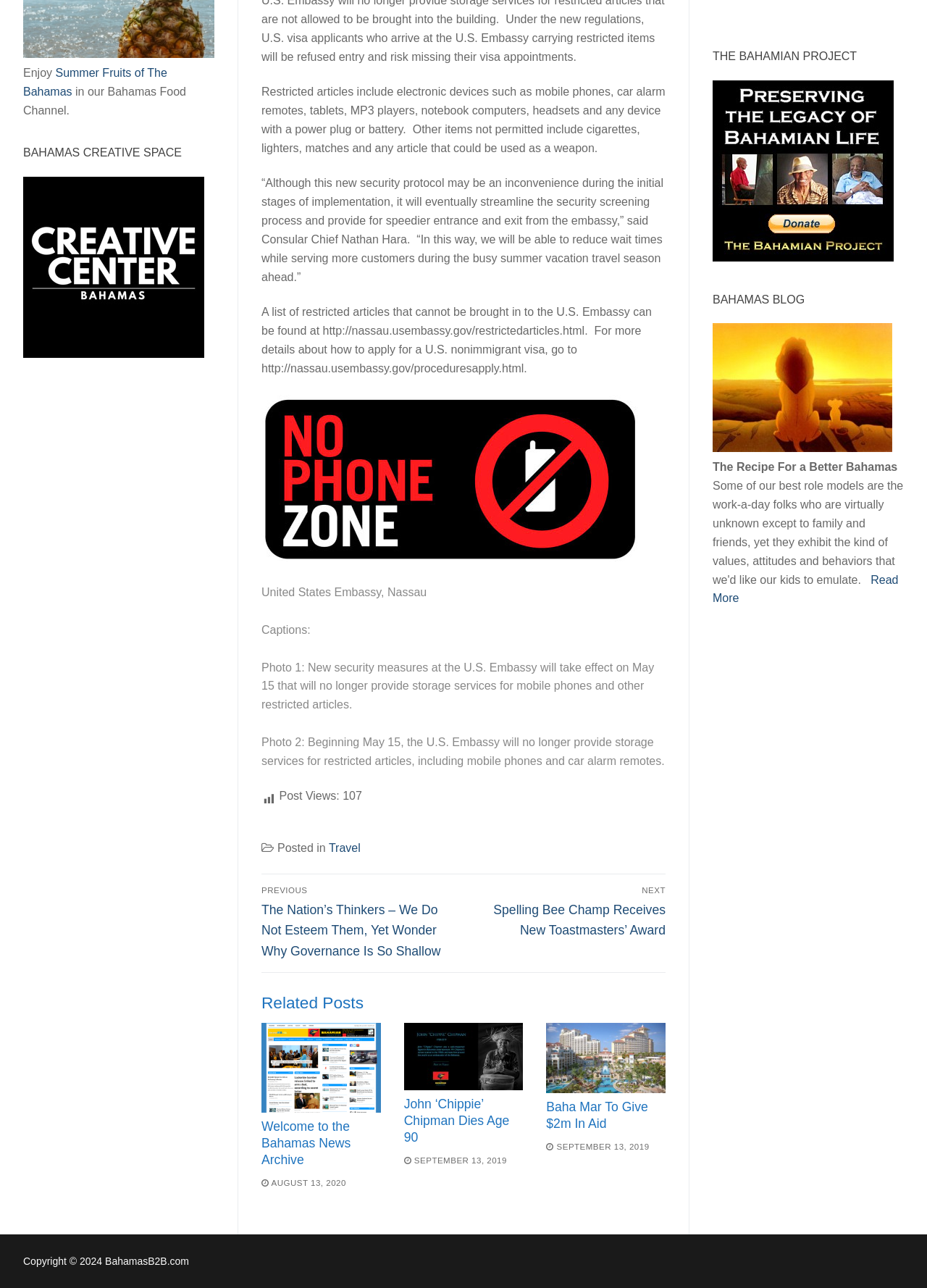How many related posts are there?
Give a detailed explanation using the information visible in the image.

I found the answer by counting the number of article elements under the 'Related Posts' heading, which are three.